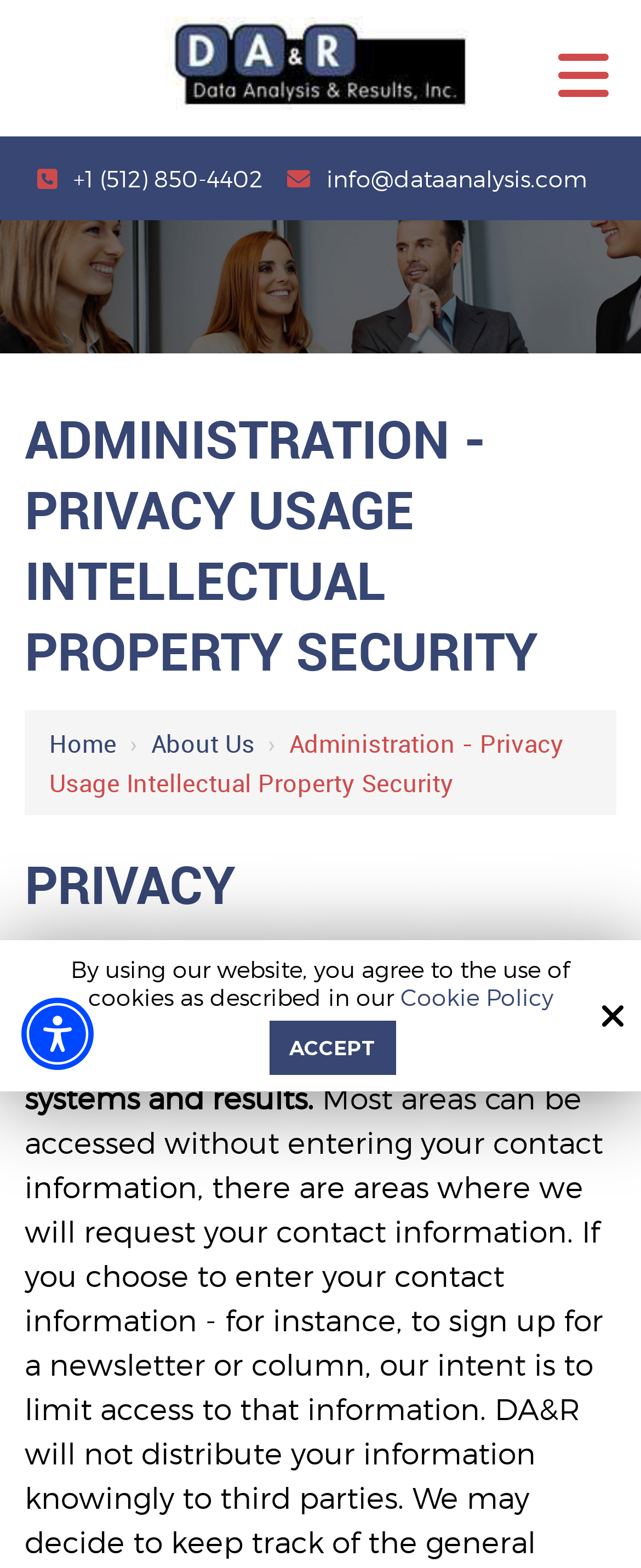Determine the bounding box coordinates for the area that needs to be clicked to fulfill this task: "Contact us by phone". The coordinates must be given as four float numbers between 0 and 1, i.e., [left, top, right, bottom].

[0.114, 0.105, 0.409, 0.123]